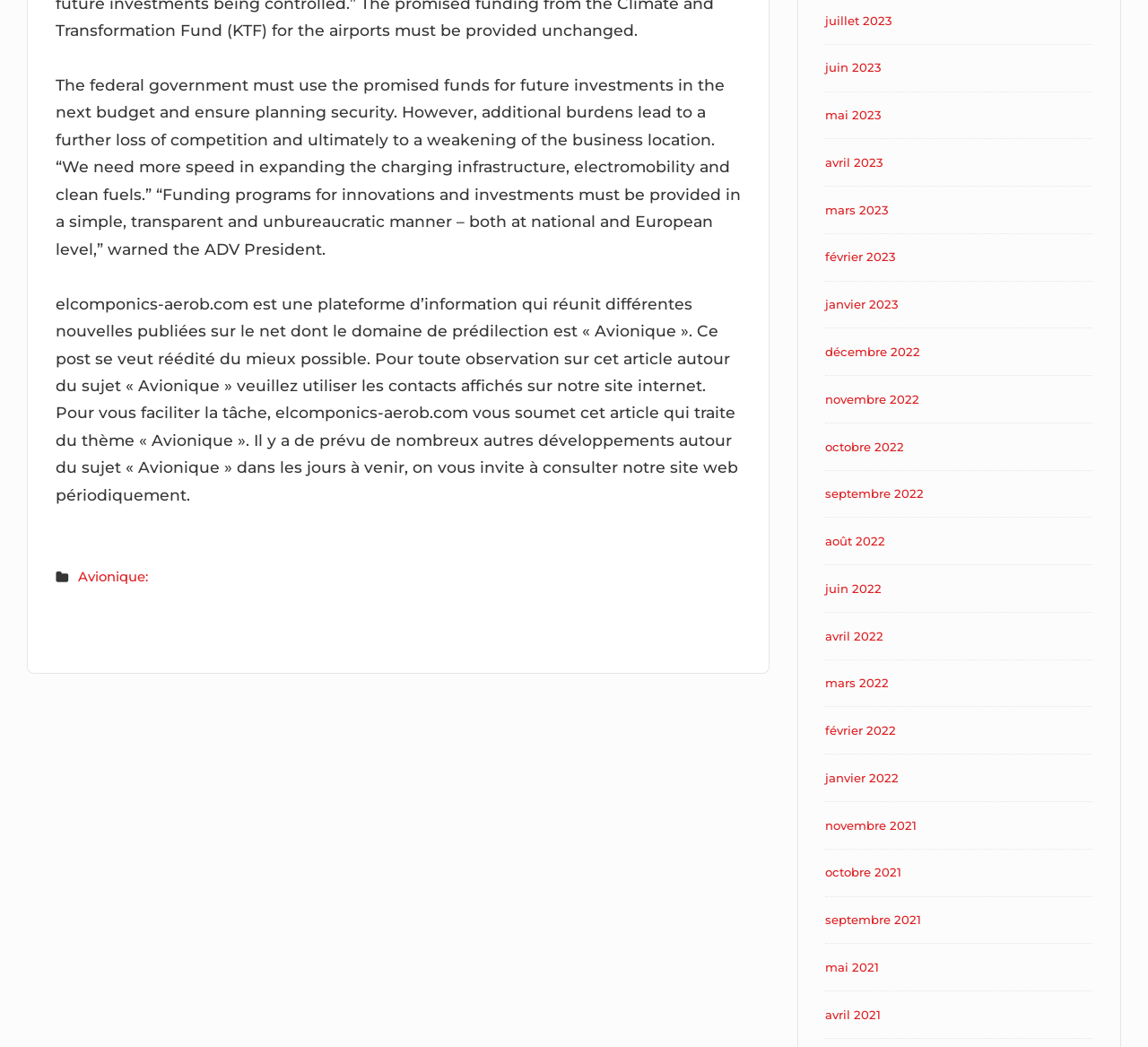Give a short answer using one word or phrase for the question:
Who is the ADV President?

Not specified